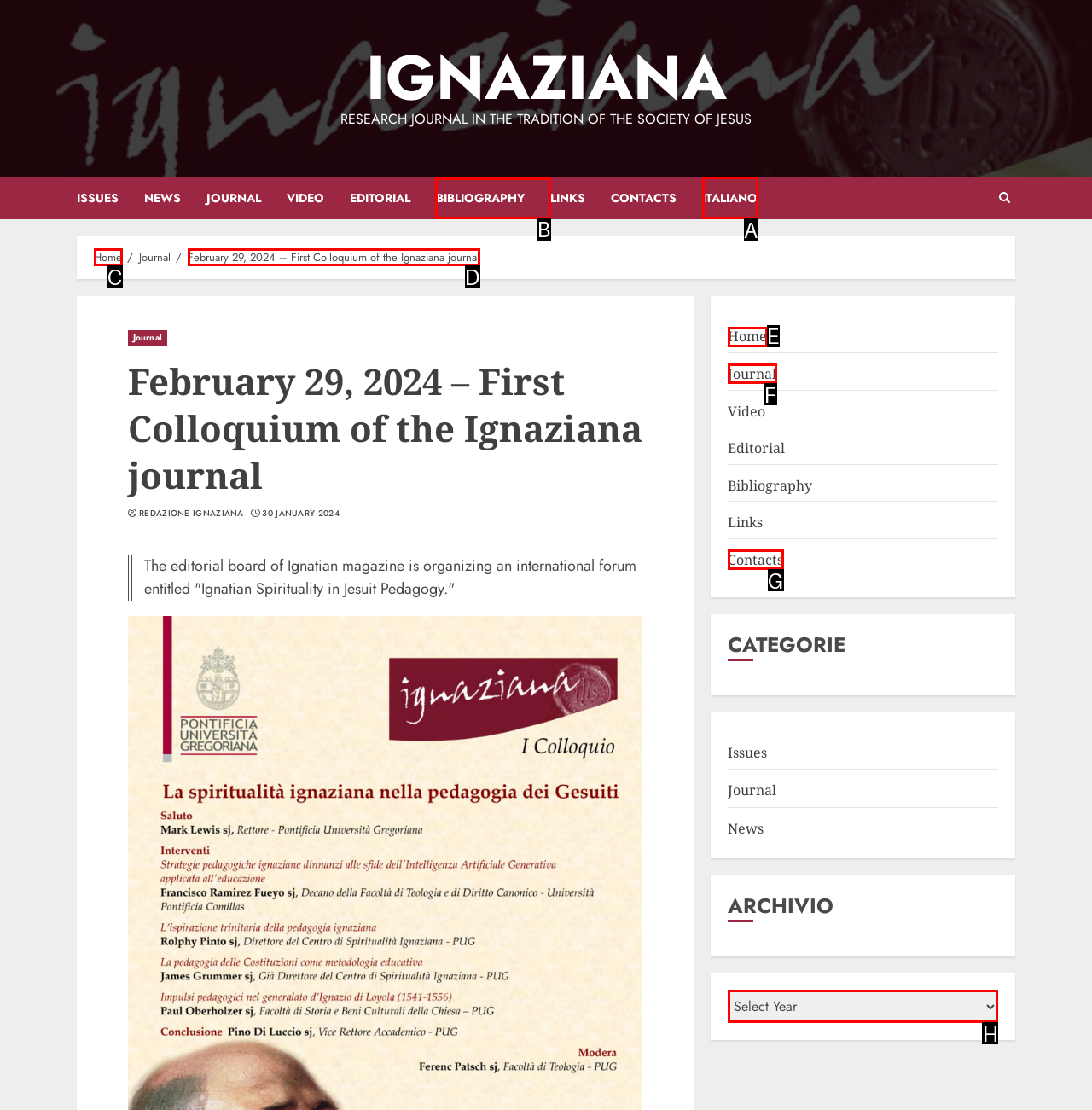Tell me the letter of the UI element I should click to accomplish the task: View the bibliography based on the choices provided in the screenshot.

B